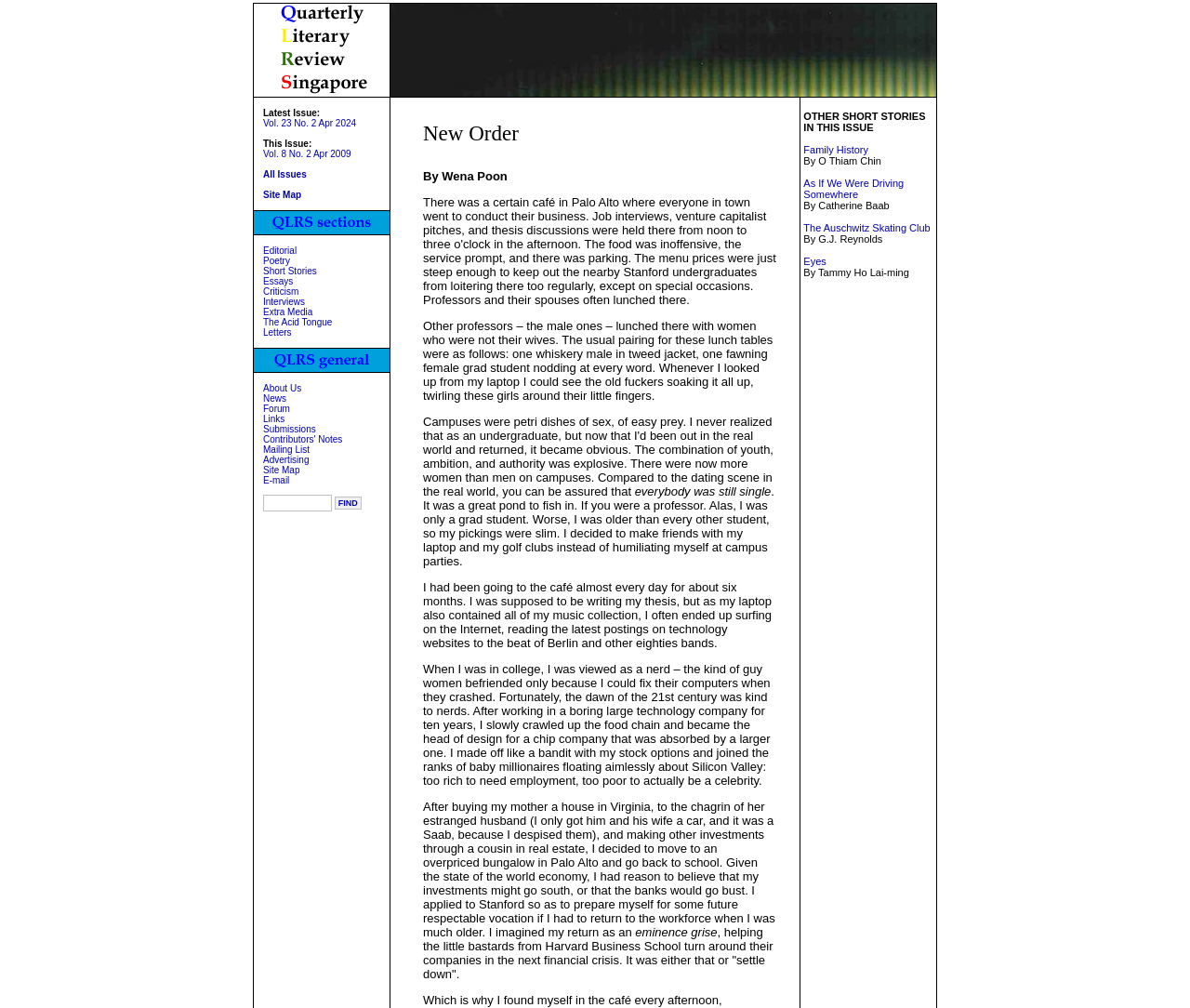Specify the bounding box coordinates of the area to click in order to execute this command: 'Check the about us page'. The coordinates should consist of four float numbers ranging from 0 to 1, and should be formatted as [left, top, right, bottom].

[0.221, 0.38, 0.253, 0.39]